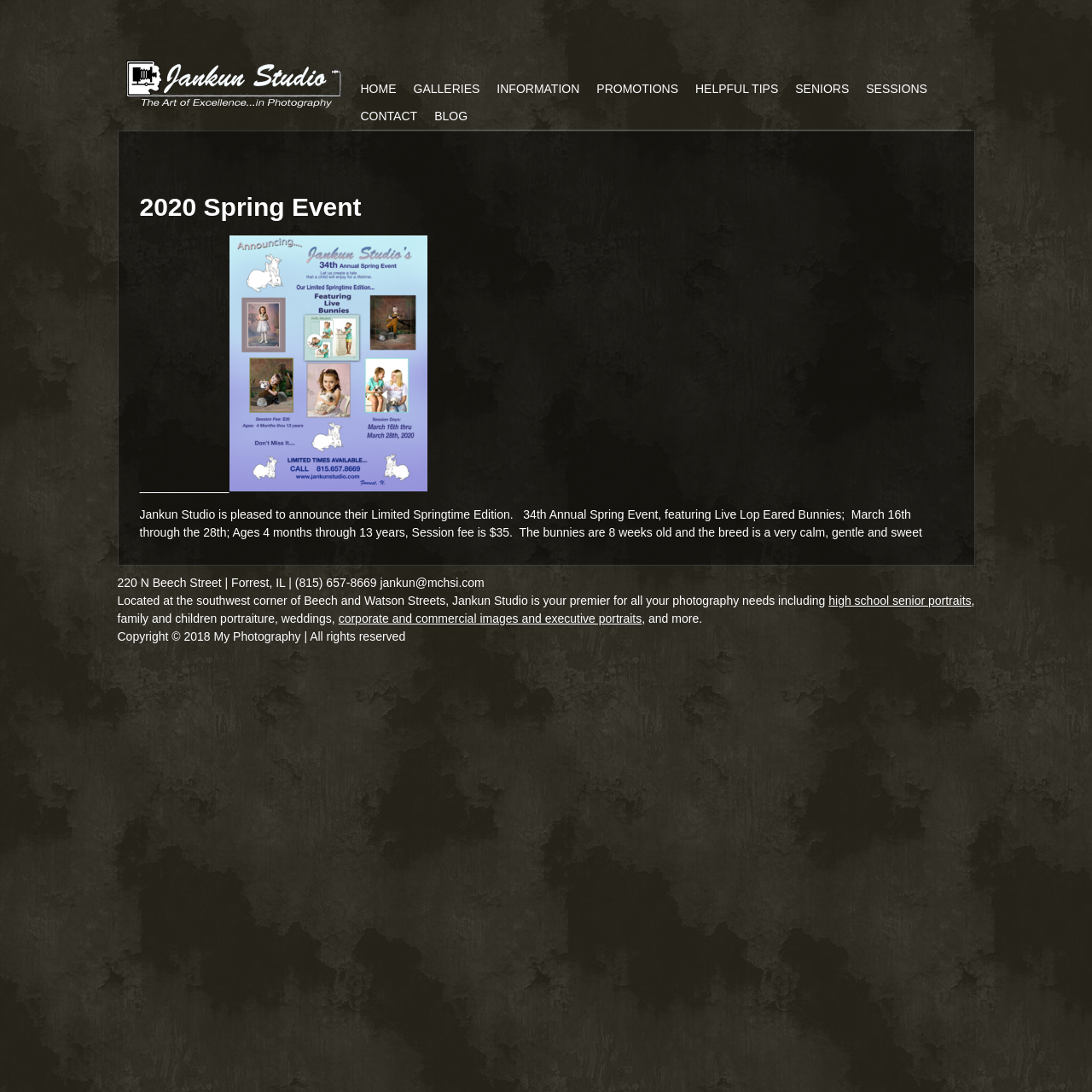Identify the bounding box coordinates of the area you need to click to perform the following instruction: "View blog posts".

[0.39, 0.094, 0.436, 0.119]